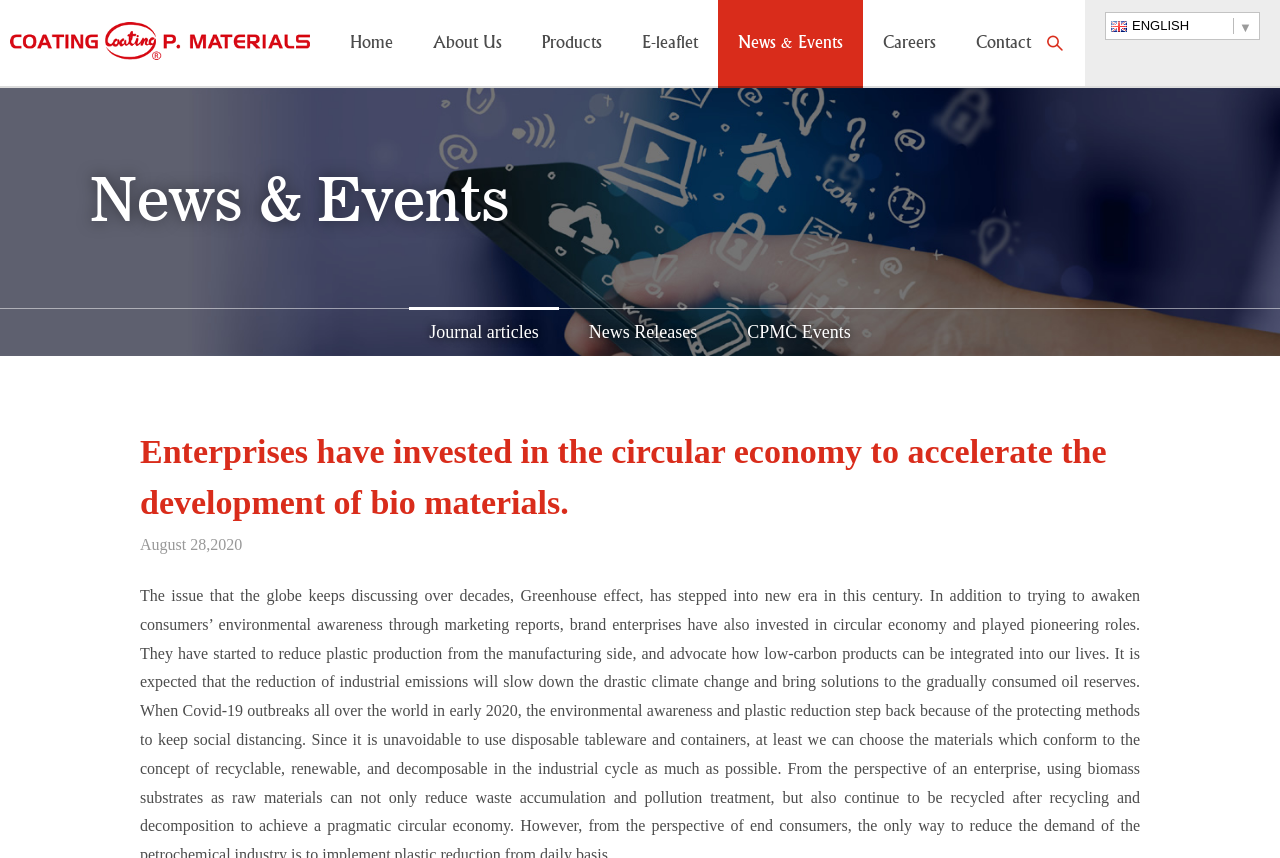What is the category of the news article?
Kindly give a detailed and elaborate answer to the question.

I found a link element with the text 'Journal articles' which is a category of news articles. It is located under the 'News & Events' section.